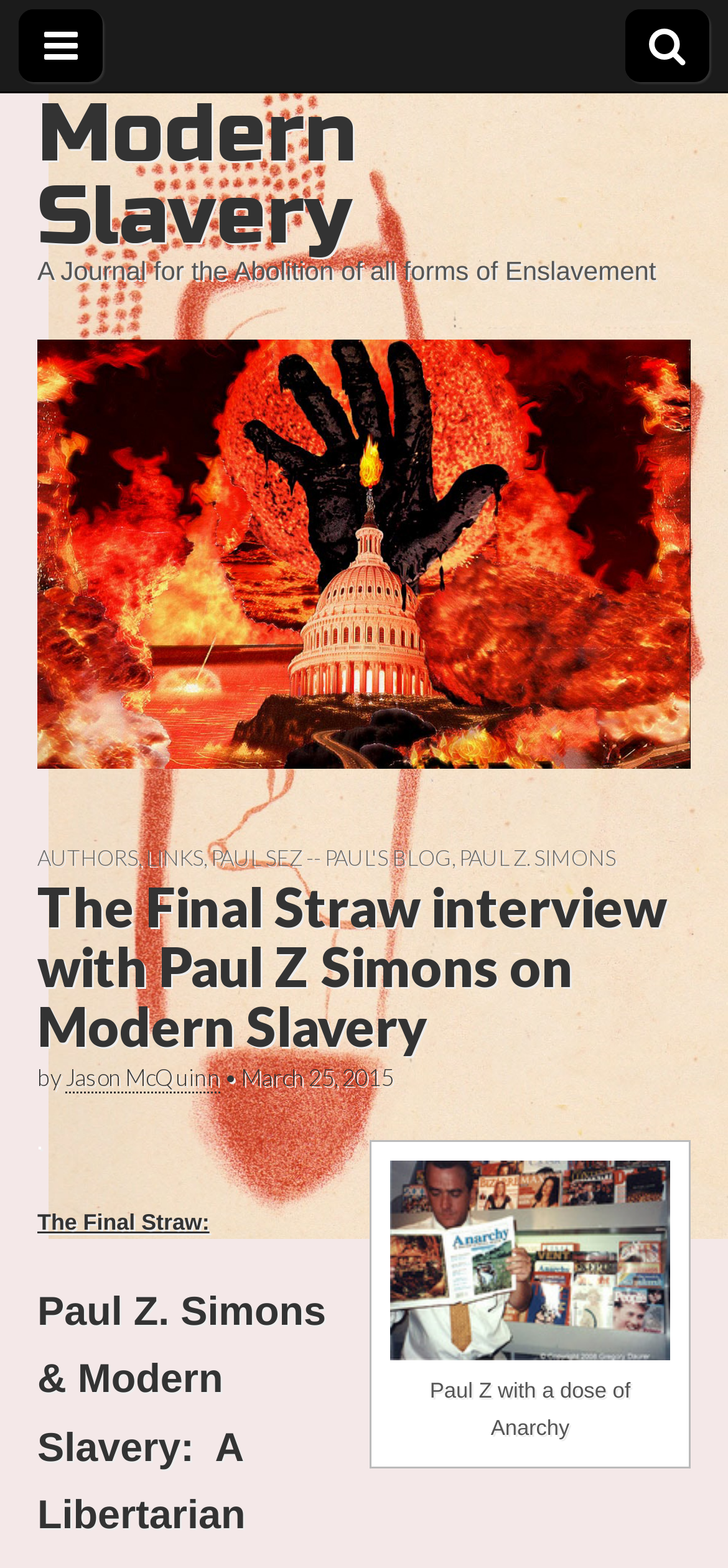Please provide a detailed answer to the question below based on the screenshot: 
What is the name of the blog?

The name of the blog can be determined by looking at the link 'PAUL SEZ -- PAUL'S BLOG' which appears under the heading 'AUTHORS, LINKS, PAUL SEZ -- PAUL'S BLOG, PAUL Z. SIMONS'.